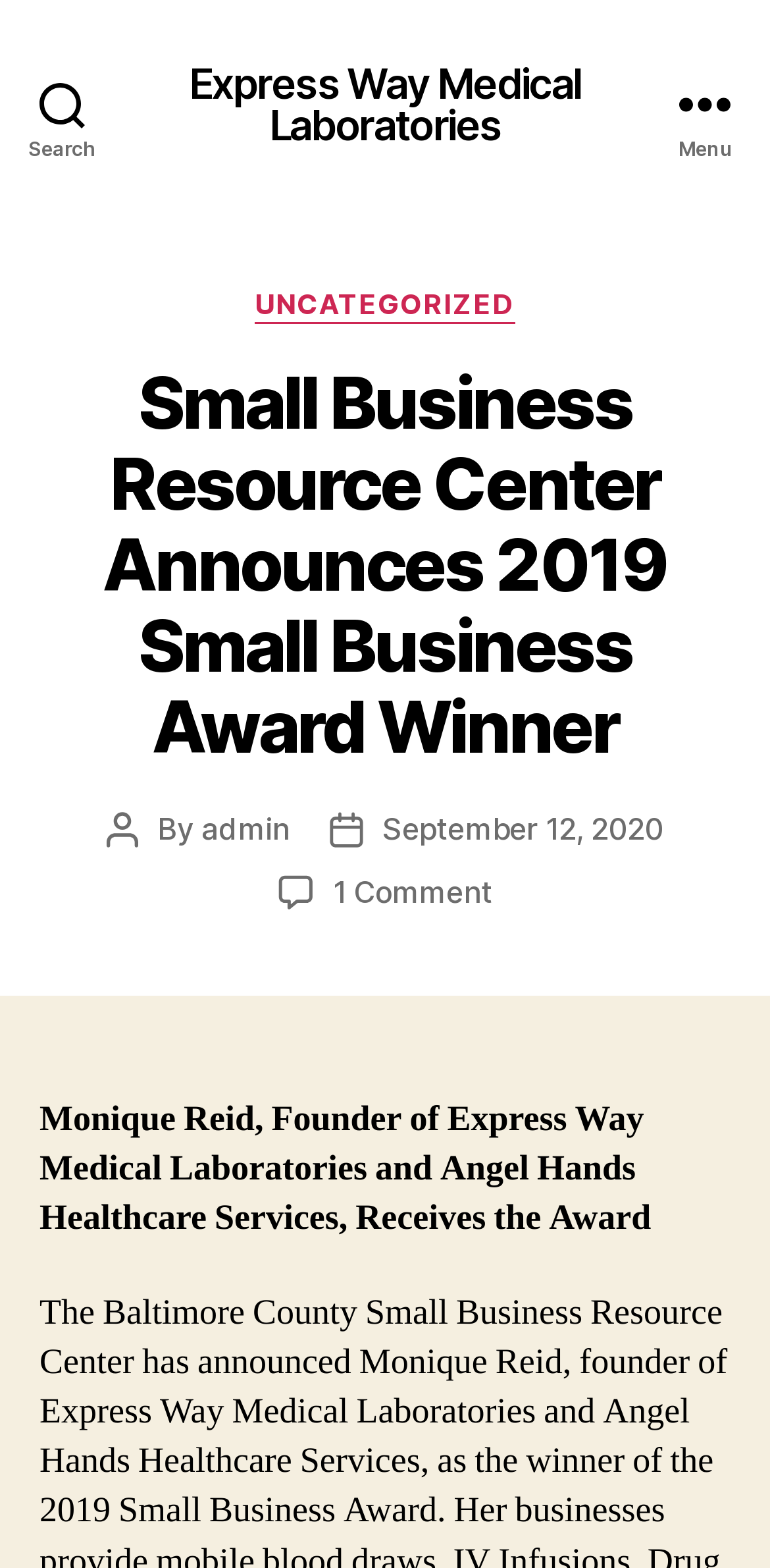Provide an in-depth caption for the contents of the webpage.

The webpage is about the Small Business Resource Center announcing the 2019 Small Business Award winner, Express Way Medical Laboratories. At the top left, there is a search button. On the top right, there is a menu button. Below the menu button, there is a header section that takes up most of the page width. 

In the header section, there is a heading that announces the award winner, followed by a post author section that mentions the author "admin" and the post date "September 12, 2020". Below the post author section, there is a link to a comment section with one comment. 

Further down, there is a paragraph of text that describes the award winner, Monique Reid, Founder of Express Way Medical Laboratories and Angel Hands Healthcare Services. There is also a link to Express Way Medical Laboratories at the top of the page, below the search button.